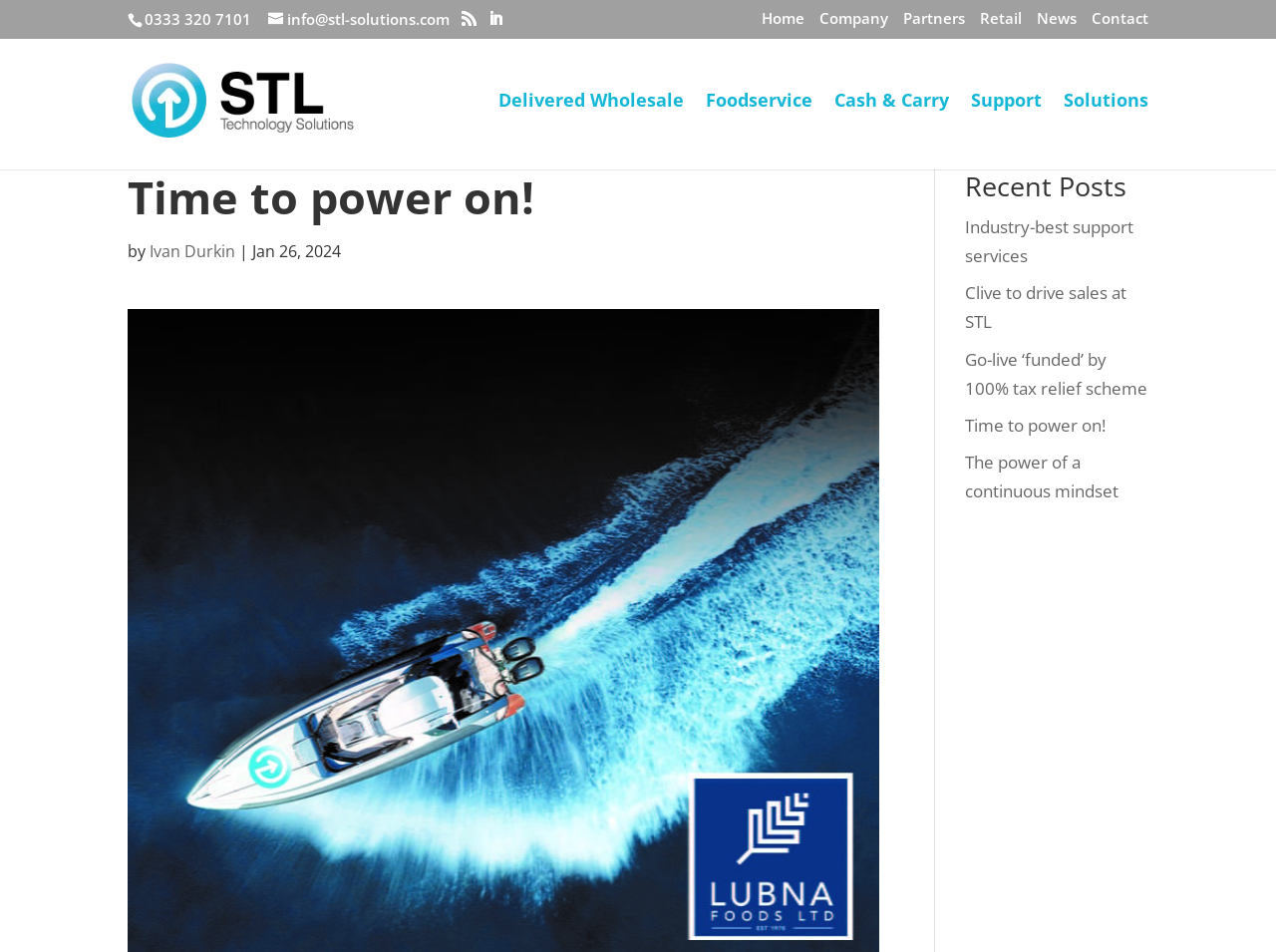Refer to the image and provide a thorough answer to this question:
How many main categories are there?

I counted the main categories by looking at the links on the top section of the webpage, which are 'Home', 'Company', 'Partners', 'Retail', and 'News'. There are 5 main categories.